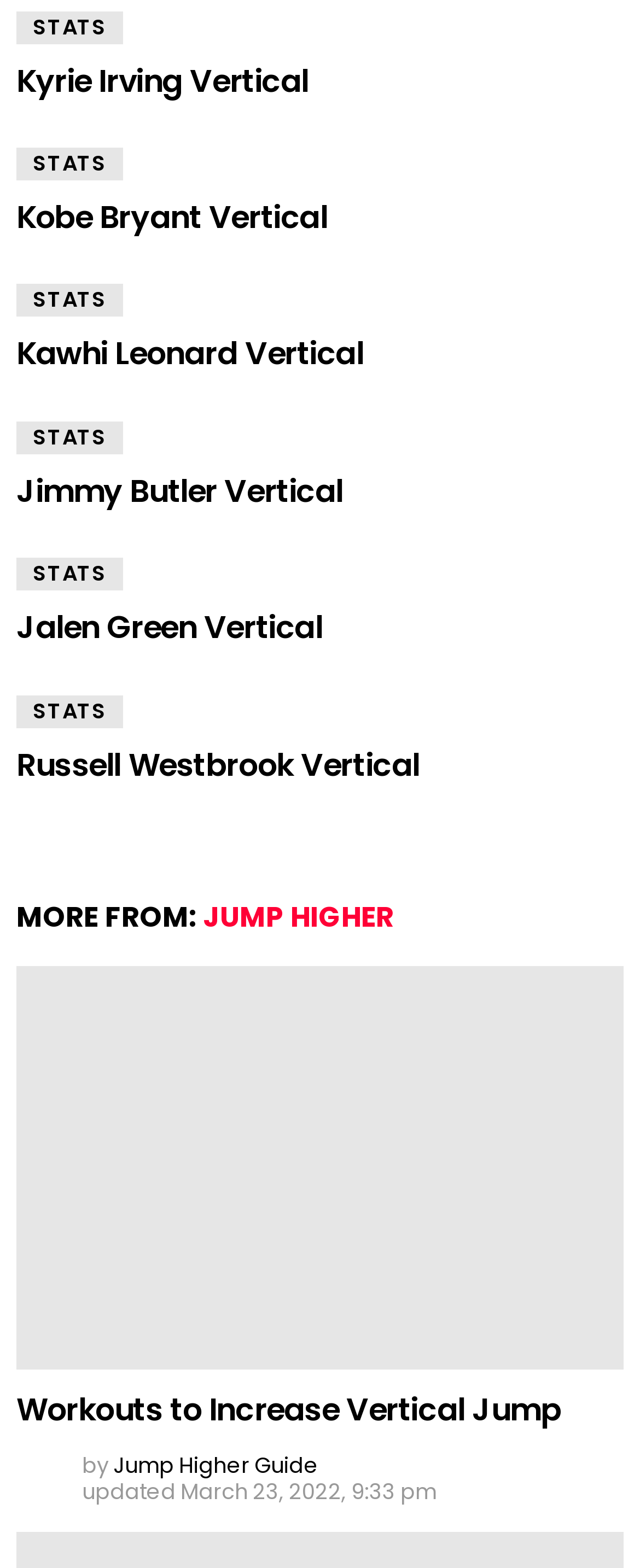Bounding box coordinates are given in the format (top-left x, top-left y, bottom-right x, bottom-right y). All values should be floating point numbers between 0 and 1. Provide the bounding box coordinate for the UI element described as: aria-label="Gilbert Vista Dental"

None